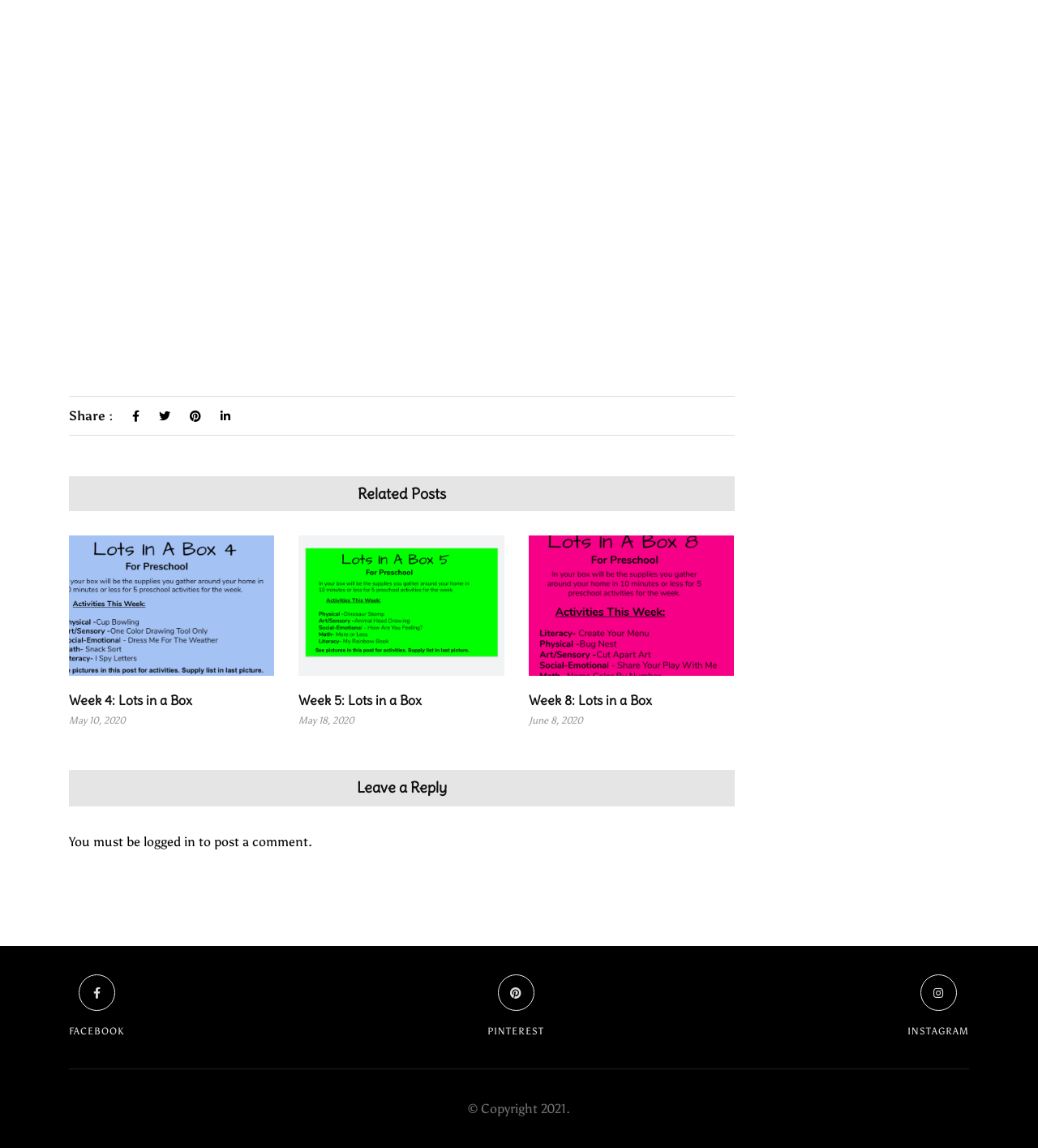What is the purpose of the links with icons at the top?
Please look at the screenshot and answer in one word or a short phrase.

Share